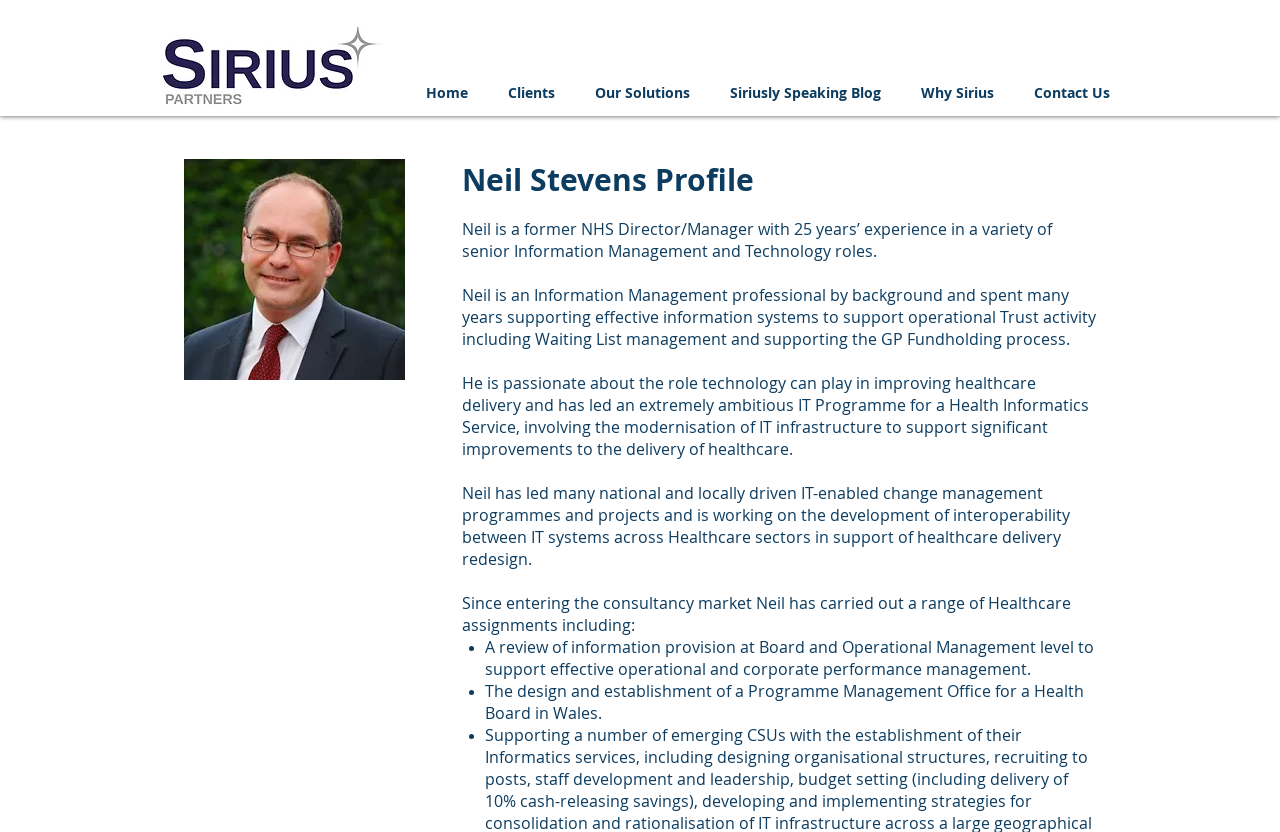Give an in-depth explanation of the webpage layout and content.

The webpage is about Neil Stevens' profile, with a focus on his experience and achievements in the healthcare industry. At the top left corner, there is a logo of Sirius Partners, and on the top right corner, there is a Twitter Follow button. Below the logo, there is a navigation menu with links to different sections of the website, including Home, Clients, Our Solutions, Siriusly Speaking Blog, Why Sirius, and Contact Us.

The main content of the page is dedicated to Neil Stevens' profile, with a heading that reads "Neil Stevens Profile". Below the heading, there is a brief introduction to Neil, describing his background as a former NHS Director/Manager with 25 years of experience in senior Information Management and Technology roles.

The page then goes on to describe Neil's experience and achievements in more detail, including his work in supporting effective information systems, leading IT-enabled change management programmes, and developing interoperability between IT systems across Healthcare sectors. The text is divided into paragraphs, with bullet points listing some of his specific assignments, such as reviewing information provision at Board and Operational Management level and designing a Programme Management Office for a Health Board in Wales.

Overall, the webpage provides a detailed overview of Neil Stevens' profile, highlighting his expertise and experience in the healthcare industry.